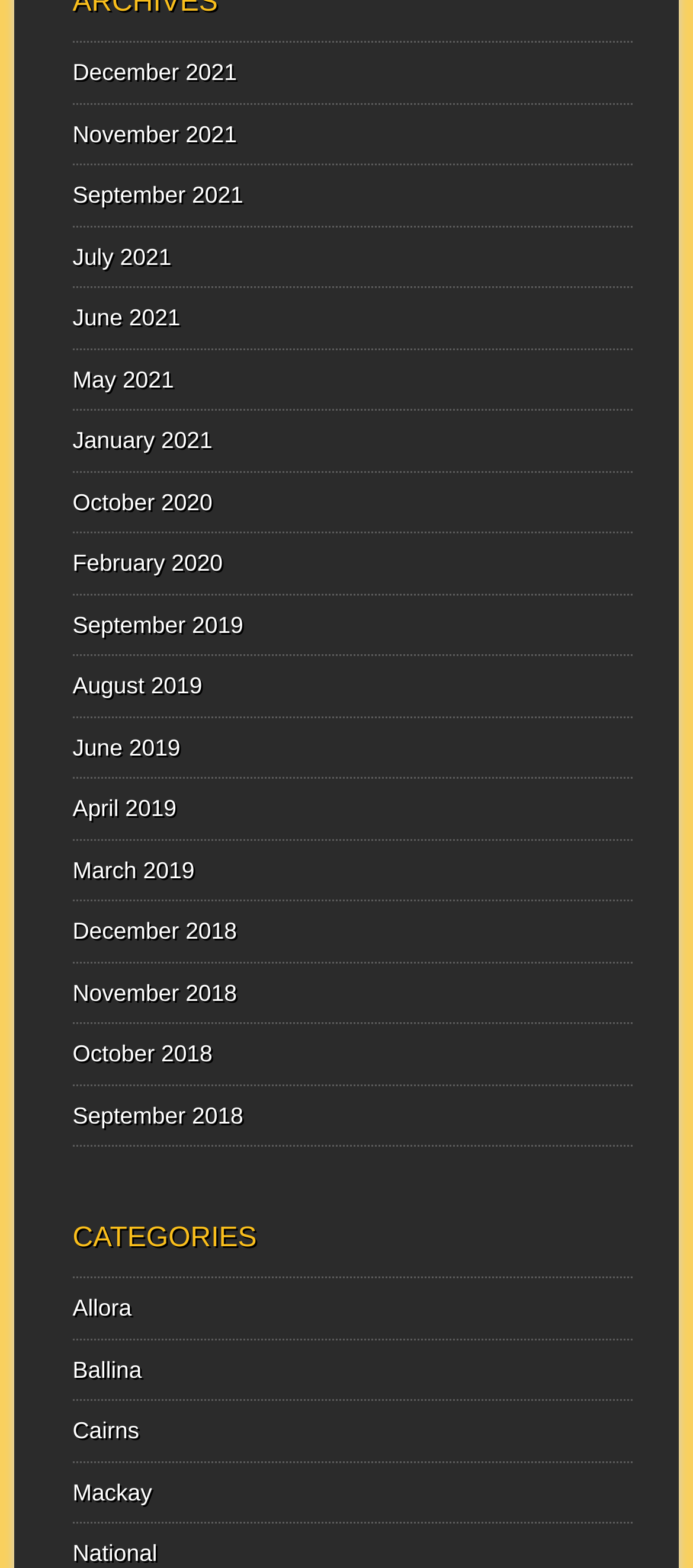How many links are there for 2021?
Please provide a detailed and comprehensive answer to the question.

The webpage has links for different months and years, and there are 6 links for the year 2021.